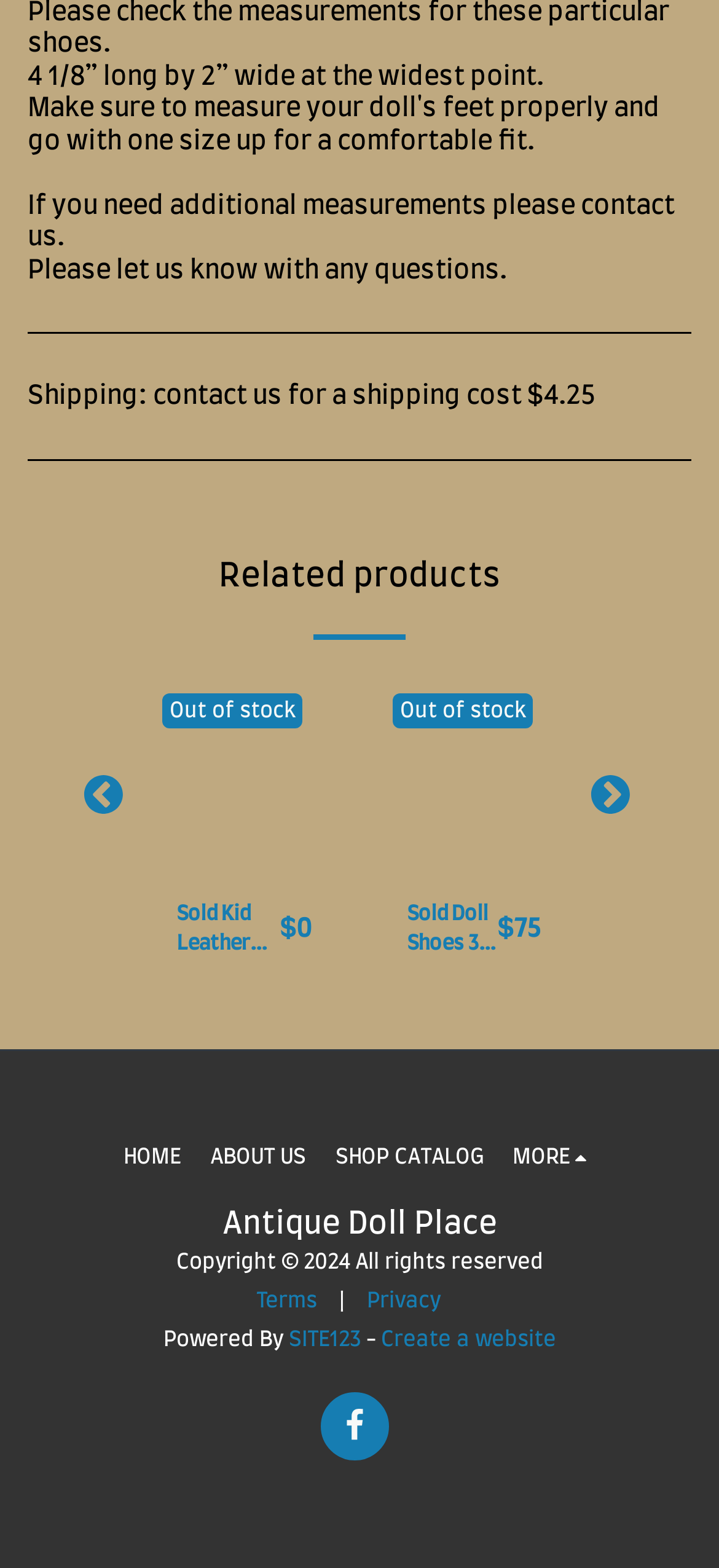Pinpoint the bounding box coordinates of the element you need to click to execute the following instruction: "Check product details of Sold Doll Shoes 3” x 1 1/4” Leather Antique German Kestner K&R French Bebe DEP S&H #5". The bounding box should be represented by four float numbers between 0 and 1, in the format [left, top, right, bottom].

[0.5, 0.431, 0.821, 0.646]